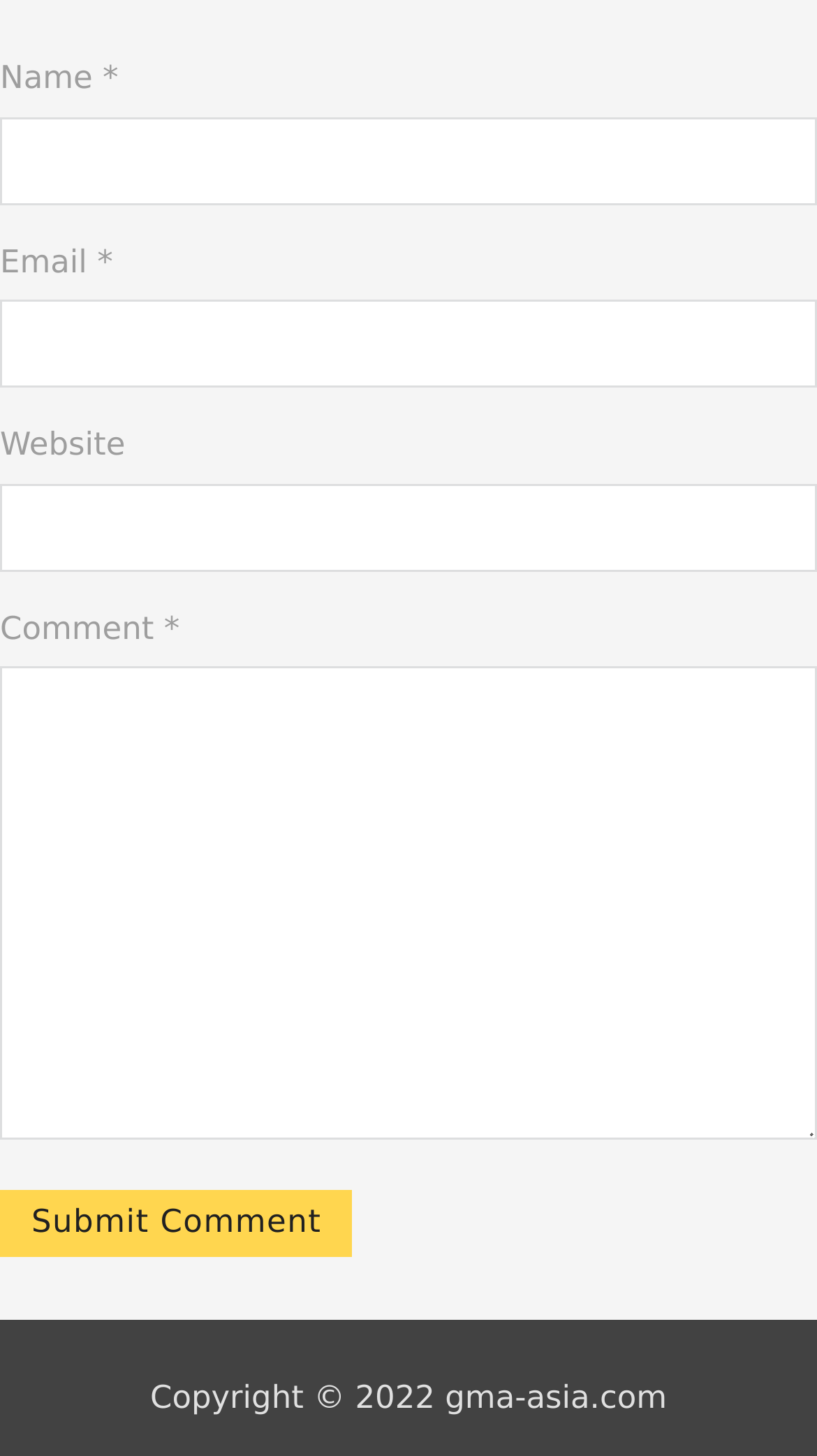What is the first required field?
Using the details shown in the screenshot, provide a comprehensive answer to the question.

The first required field is 'Name' because the StaticText 'Name *' is accompanied by a textbox with the 'required: True' attribute, indicating that it is a mandatory field.